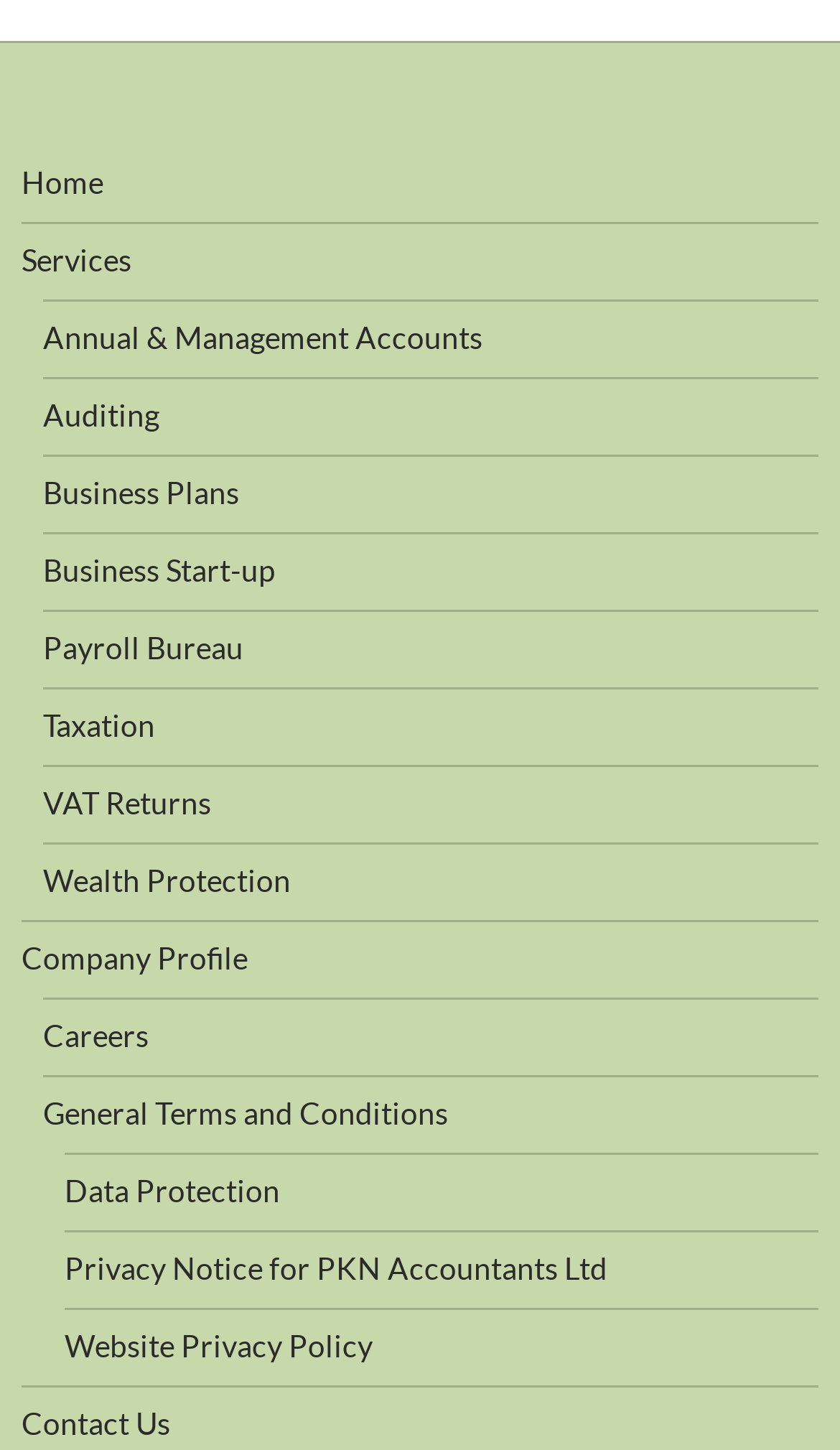Please identify the bounding box coordinates of the region to click in order to complete the given instruction: "contact us". The coordinates should be four float numbers between 0 and 1, i.e., [left, top, right, bottom].

[0.026, 0.969, 0.203, 0.994]